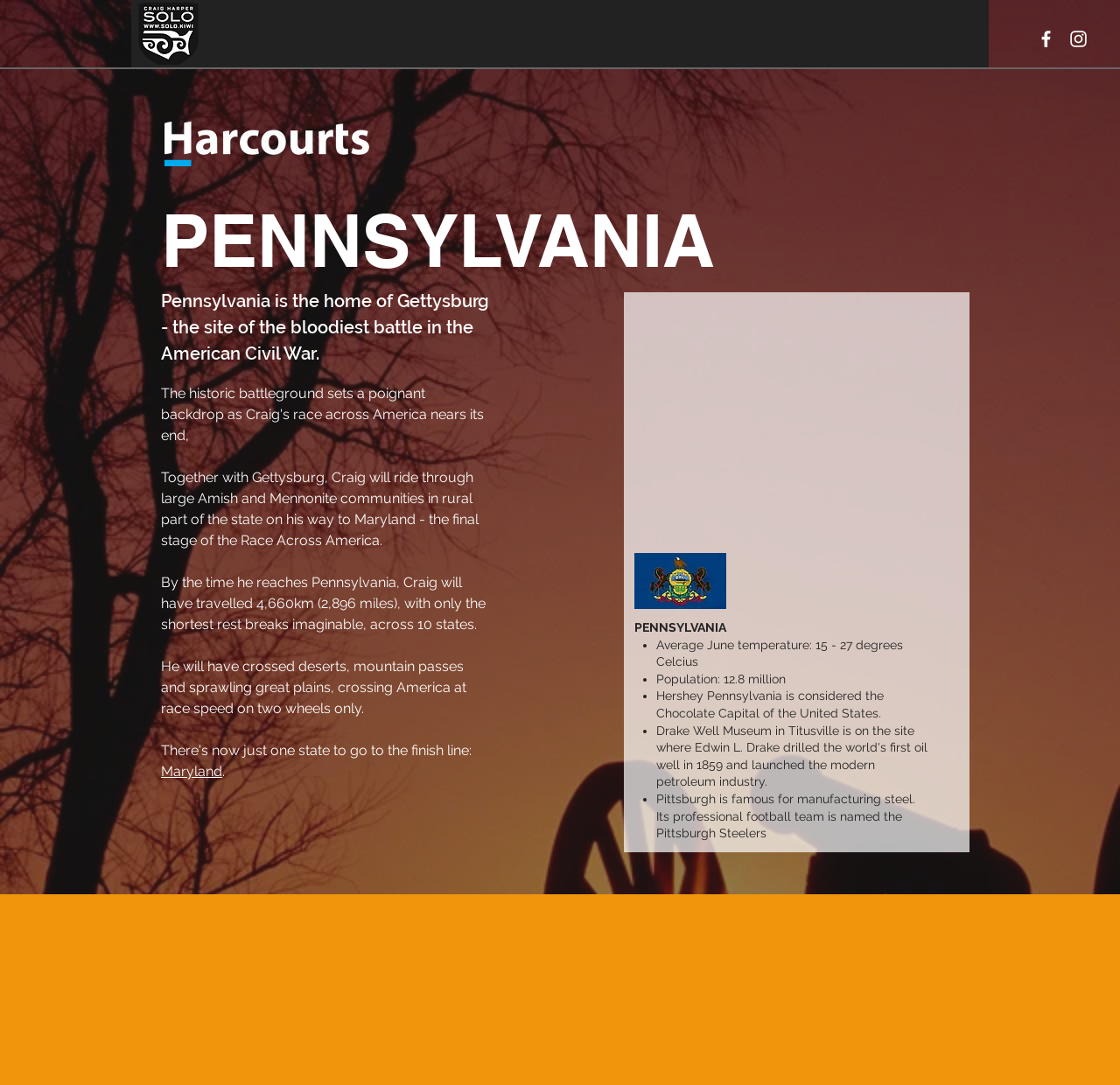Determine the bounding box coordinates of the clickable element to complete this instruction: "Learn more about RAAM 2019". Provide the coordinates in the format of four float numbers between 0 and 1, [left, top, right, bottom].

[0.178, 0.026, 0.266, 0.073]